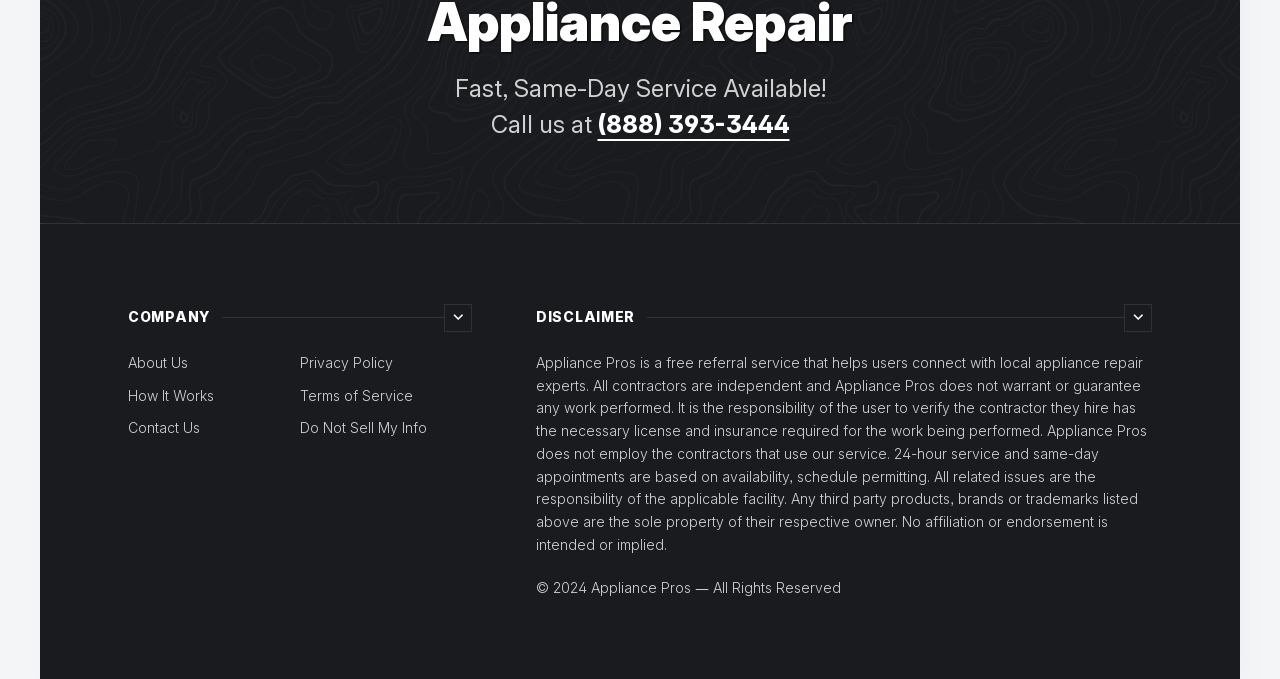From the details in the image, provide a thorough response to the question: What type of experts can users connect with through Appliance Pros?

The webpage describes Appliance Pros as a referral service that helps users connect with local appliance repair experts, implying that the experts are specialized in appliance repair.